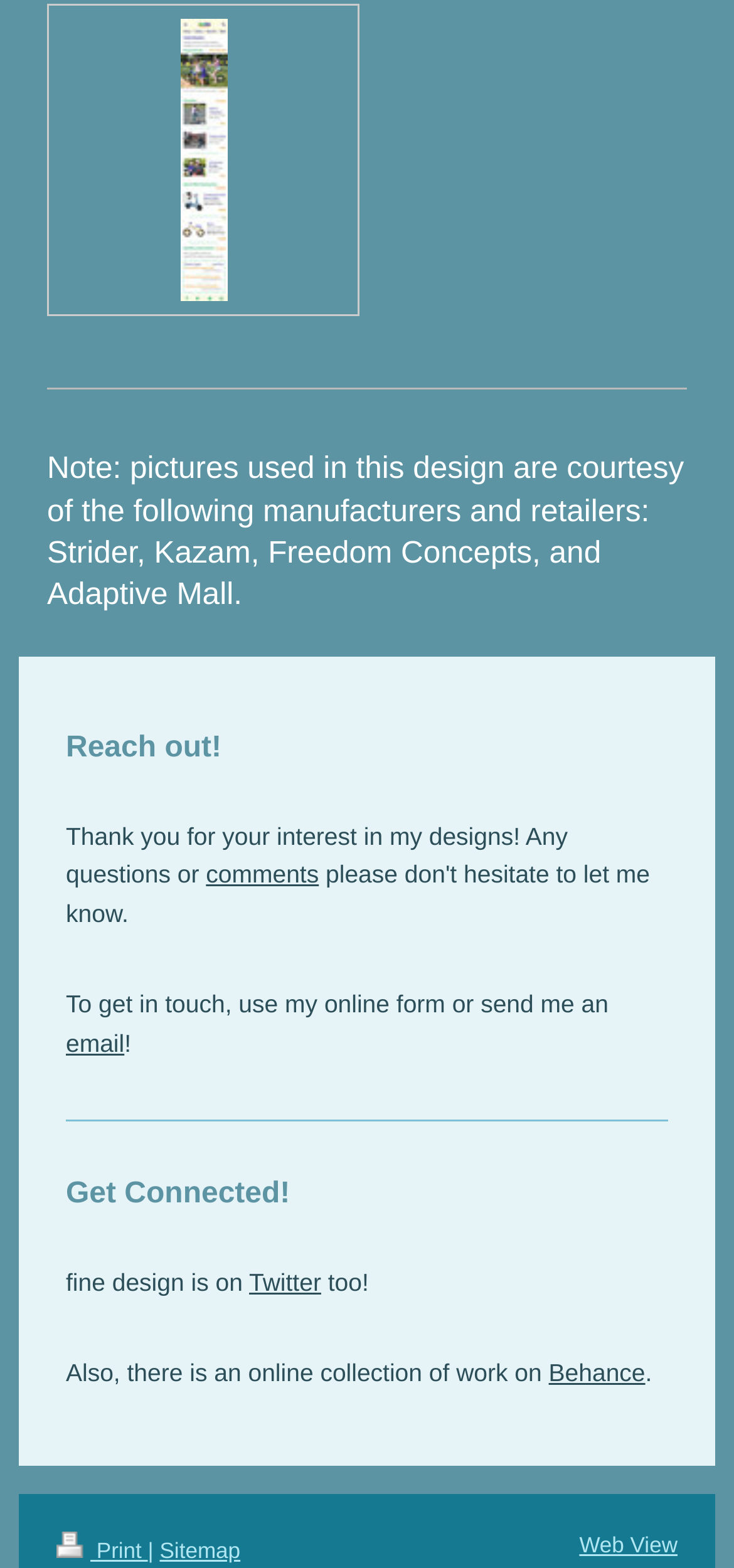What social media platform is mentioned on the webpage?
Answer the question with a detailed and thorough explanation.

The 'Get Connected!' section mentions that 'fine design is on Twitter too!', indicating that the website owner has a presence on Twitter.